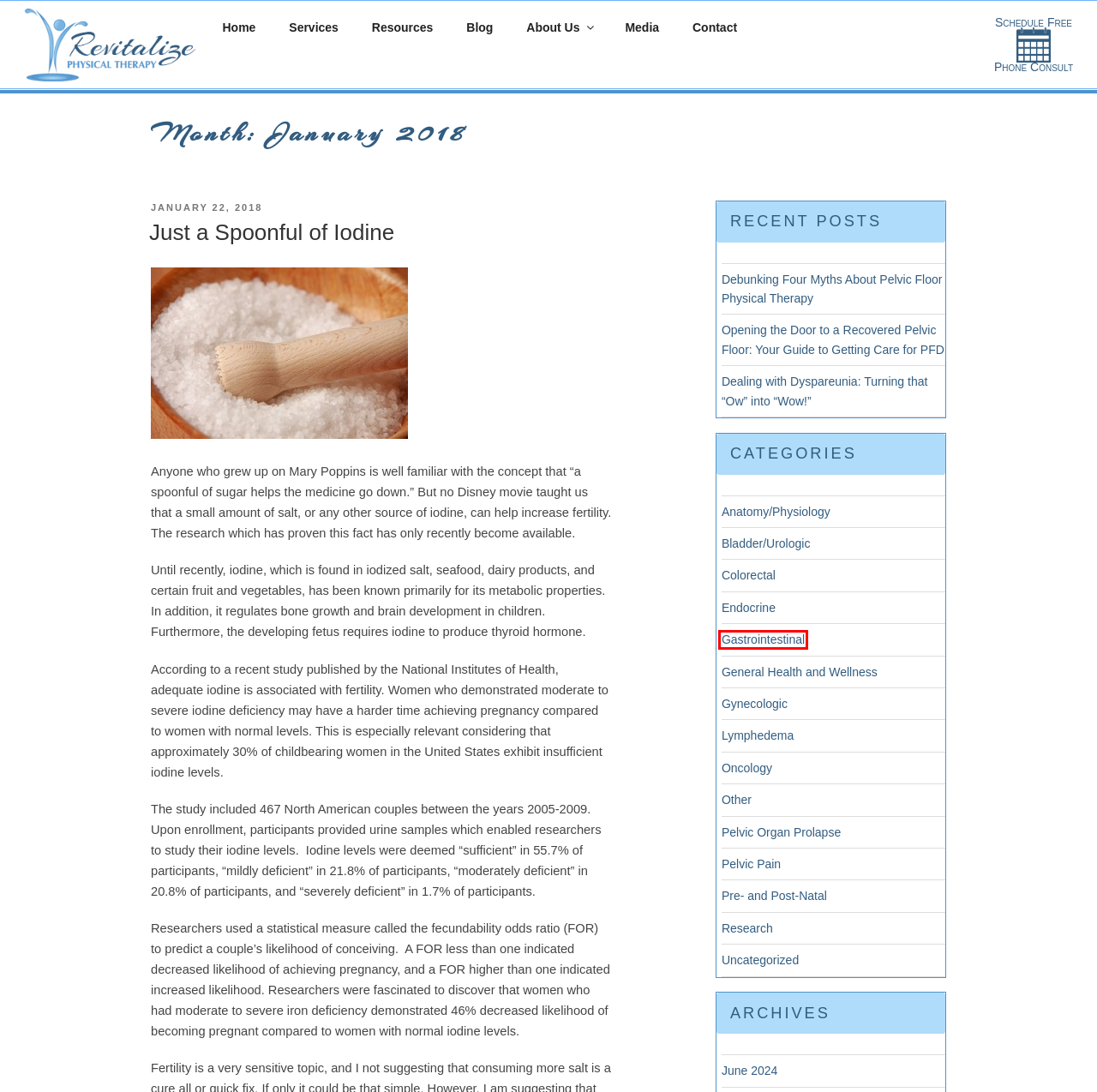You are presented with a screenshot of a webpage containing a red bounding box around an element. Determine which webpage description best describes the new webpage after clicking on the highlighted element. Here are the candidates:
A. Gastrointestinal Archives - Revitalize Physical Therapy
B. Bladder/Urologic Archives - Revitalize Physical Therapy
C. Revitalize Physical Therapy Blog - Revitalize Physical Therapy
D. Revitalize Physical Therapy | Pelvic Floor Therapy & More | NYC
E. Lymphedema Archives - Revitalize Physical Therapy
F. Gynecologic Archives - Revitalize Physical Therapy
G. Pre- and Post-Natal Archives - Revitalize Physical Therapy
H. Endocrine Archives - Revitalize Physical Therapy

A